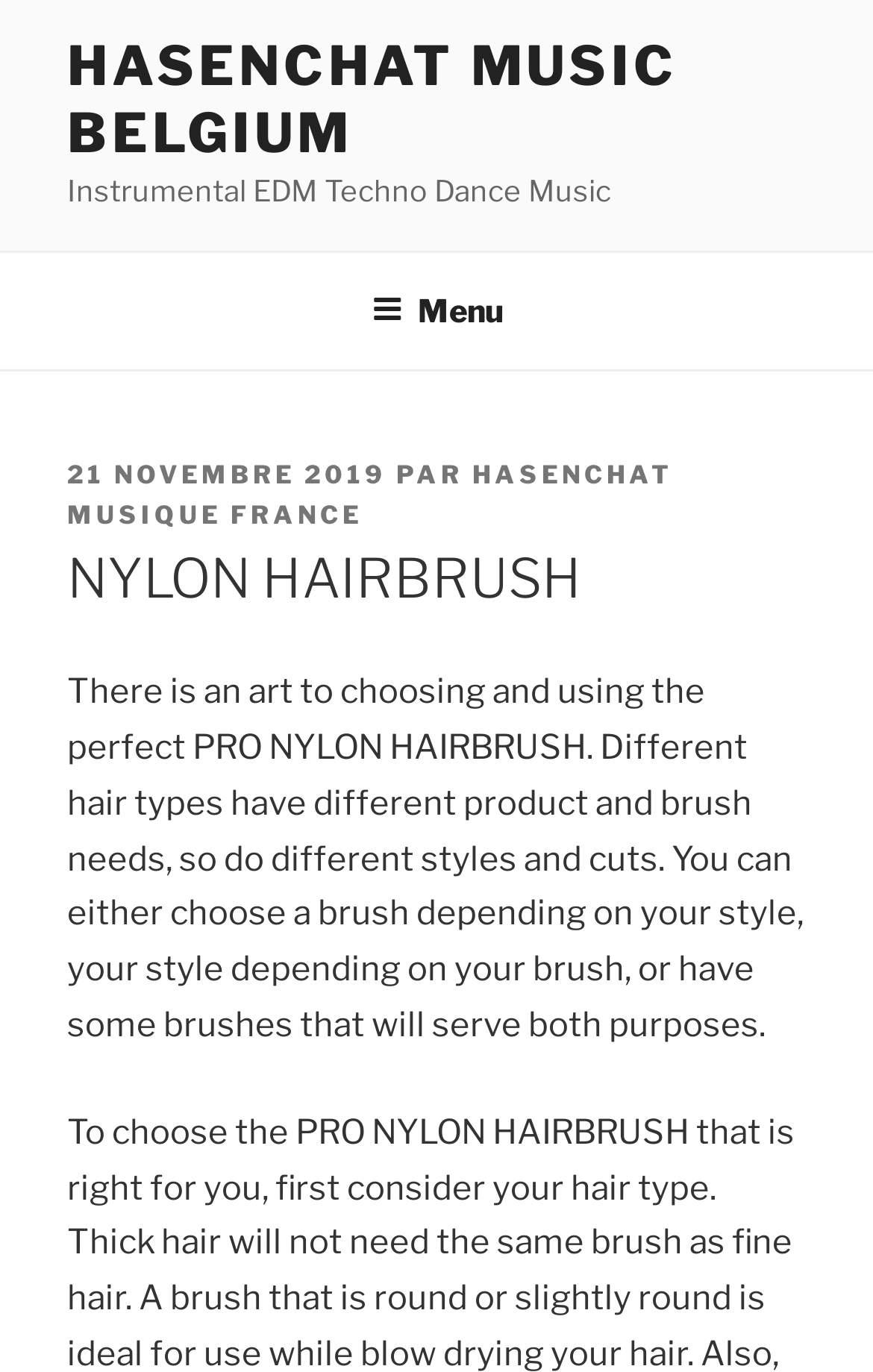What is the relationship between hairbrush and style?
Provide a comprehensive and detailed answer to the question.

The webpage suggests that the choice of hairbrush can depend on the style, and vice versa. It implies that the right hairbrush can influence the style, and the style can also dictate the choice of hairbrush. This interdependence is highlighted on the webpage.